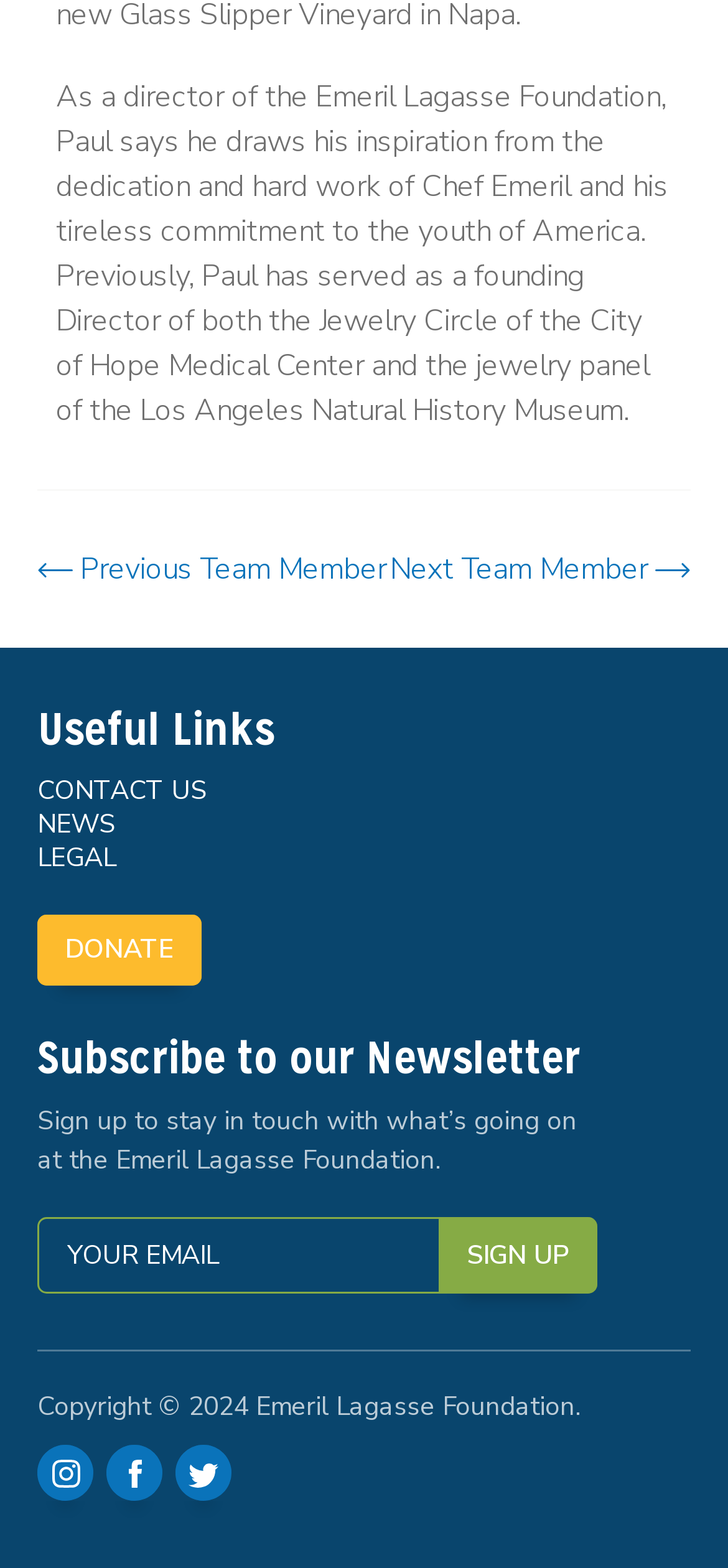Highlight the bounding box coordinates of the region I should click on to meet the following instruction: "Click on Previous Team Member".

[0.051, 0.35, 0.531, 0.377]